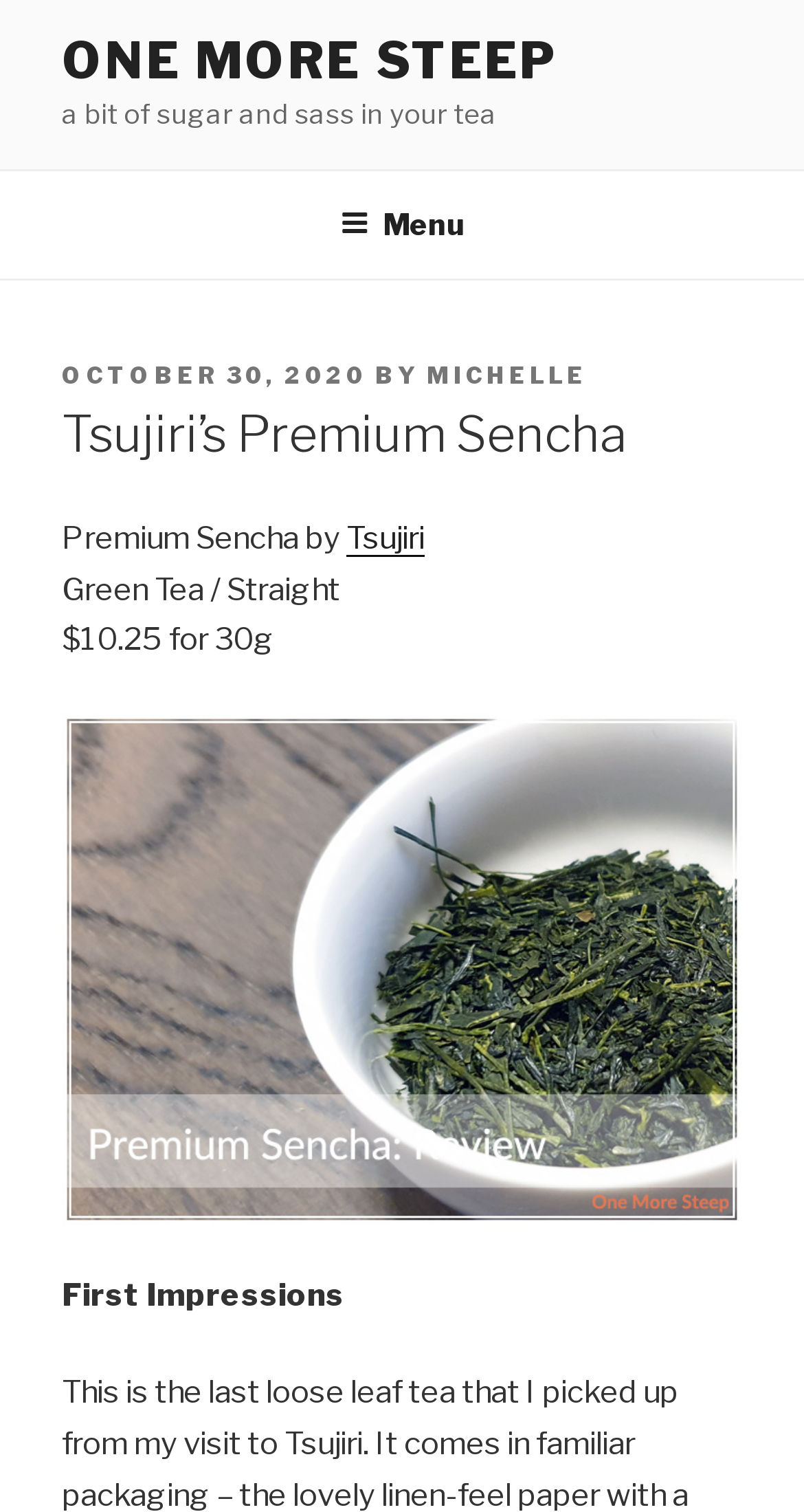Identify the bounding box coordinates for the UI element described as: "Menu".

[0.386, 0.114, 0.614, 0.181]